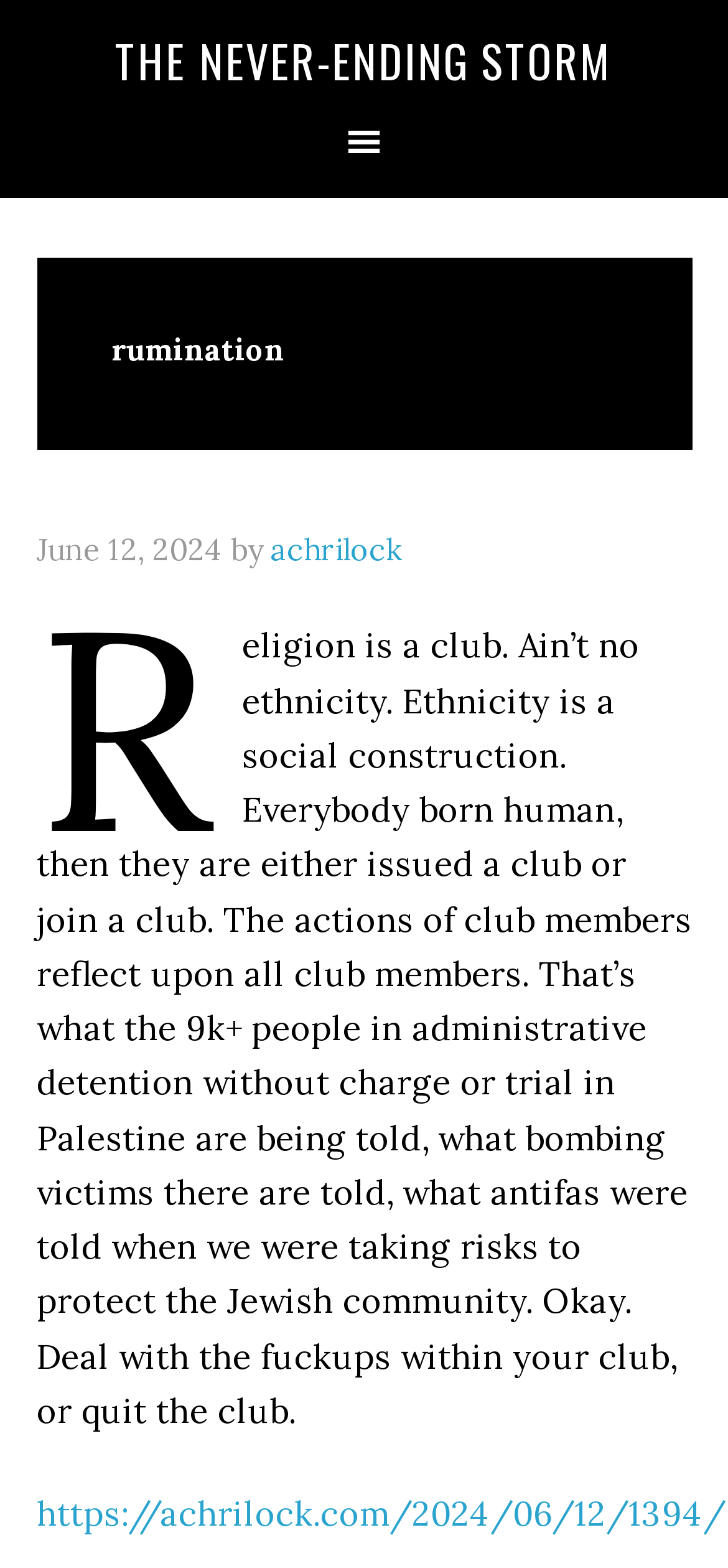Please determine the bounding box of the UI element that matches this description: The Never-Ending Storm. The coordinates should be given as (top-left x, top-left y, bottom-right x, bottom-right y), with all values between 0 and 1.

[0.158, 0.017, 0.842, 0.06]